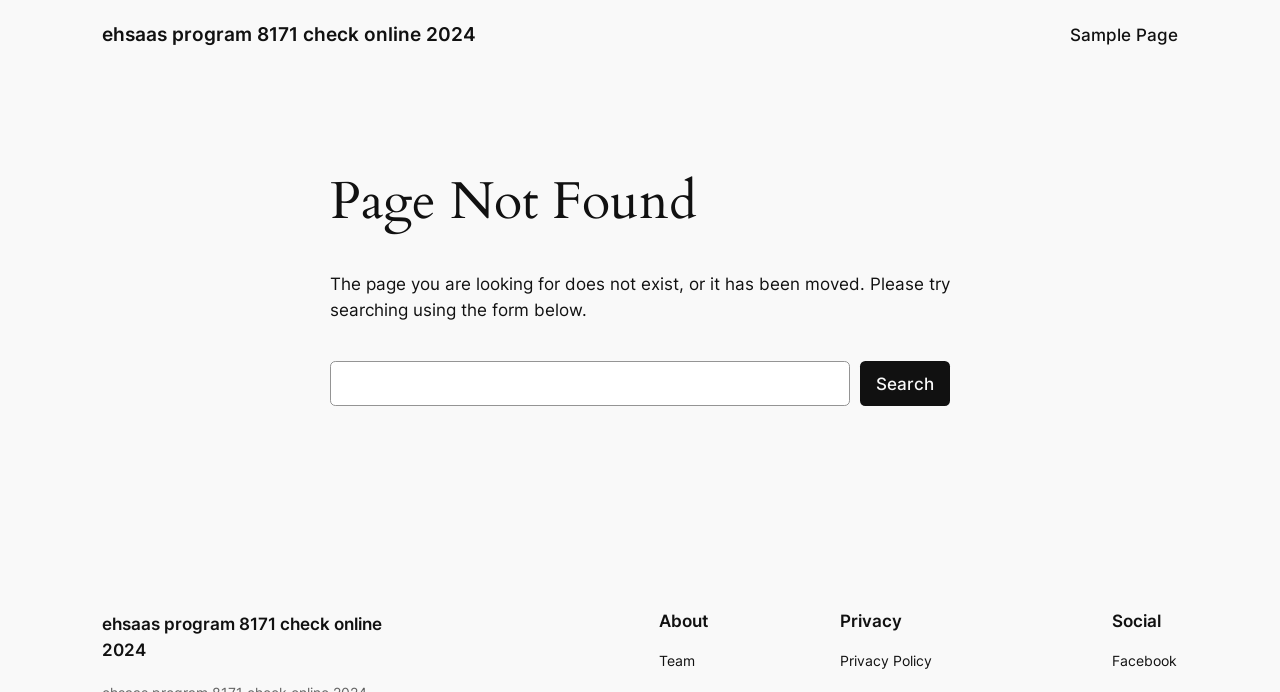Locate the bounding box coordinates of the element that should be clicked to execute the following instruction: "Visit Inspire PR Group's Facebook page".

None